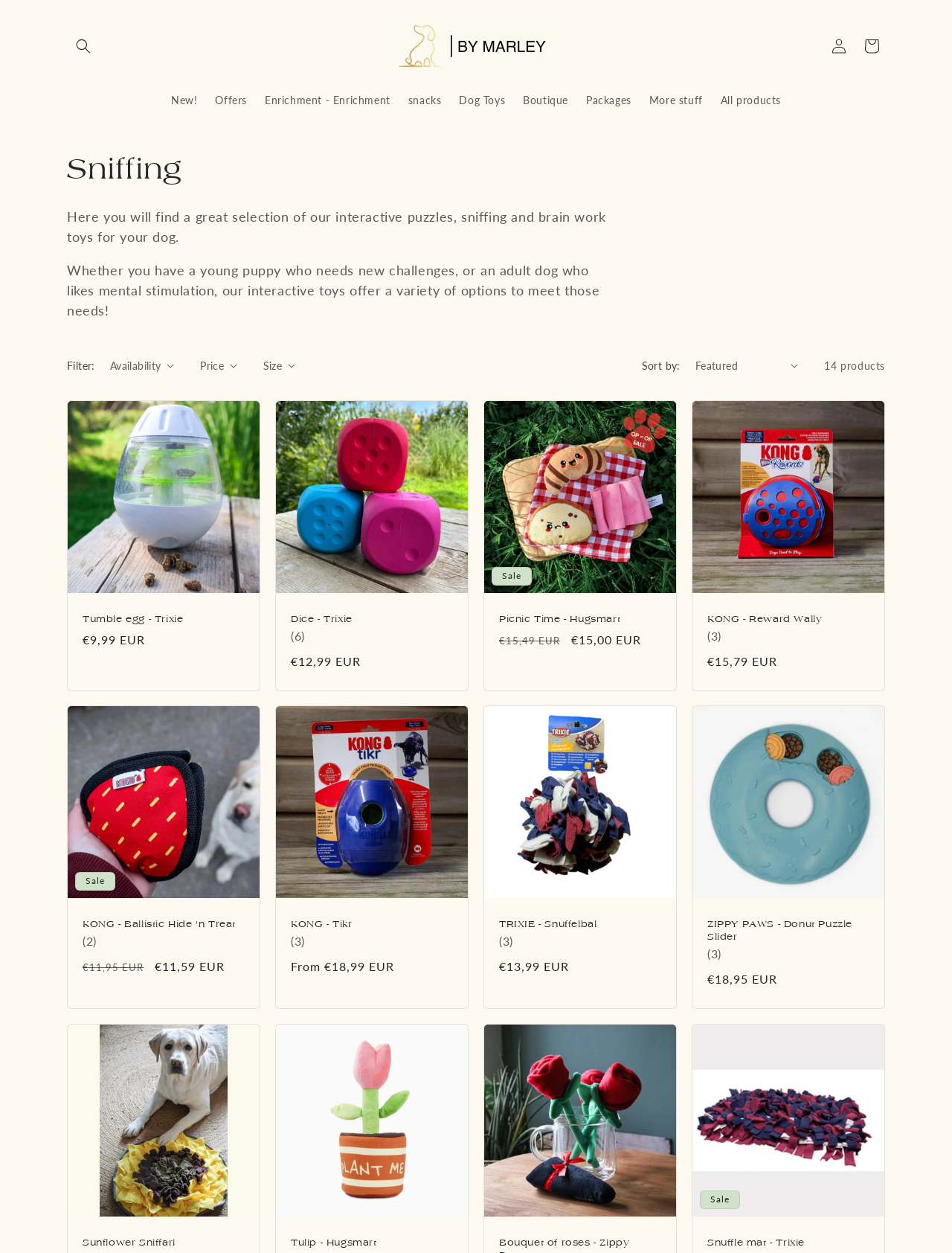Using the description "Sunflower Sniffari", locate and provide the bounding box of the UI element.

[0.087, 0.987, 0.257, 0.997]